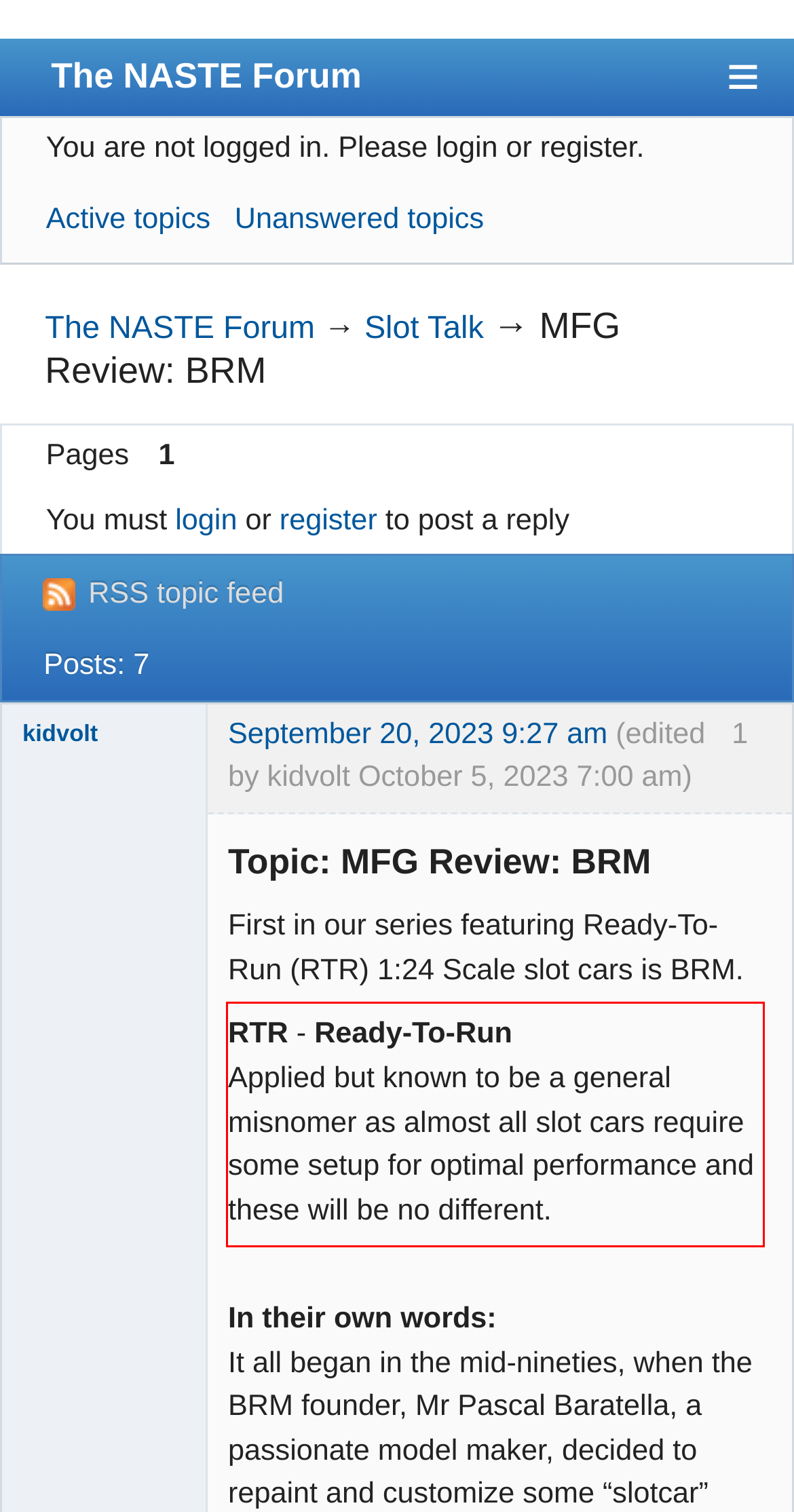Using OCR, extract the text content found within the red bounding box in the given webpage screenshot.

RTR - Ready-To-Run Applied but known to be a general misnomer as almost all slot cars require some setup for optimal performance and these will be no different.